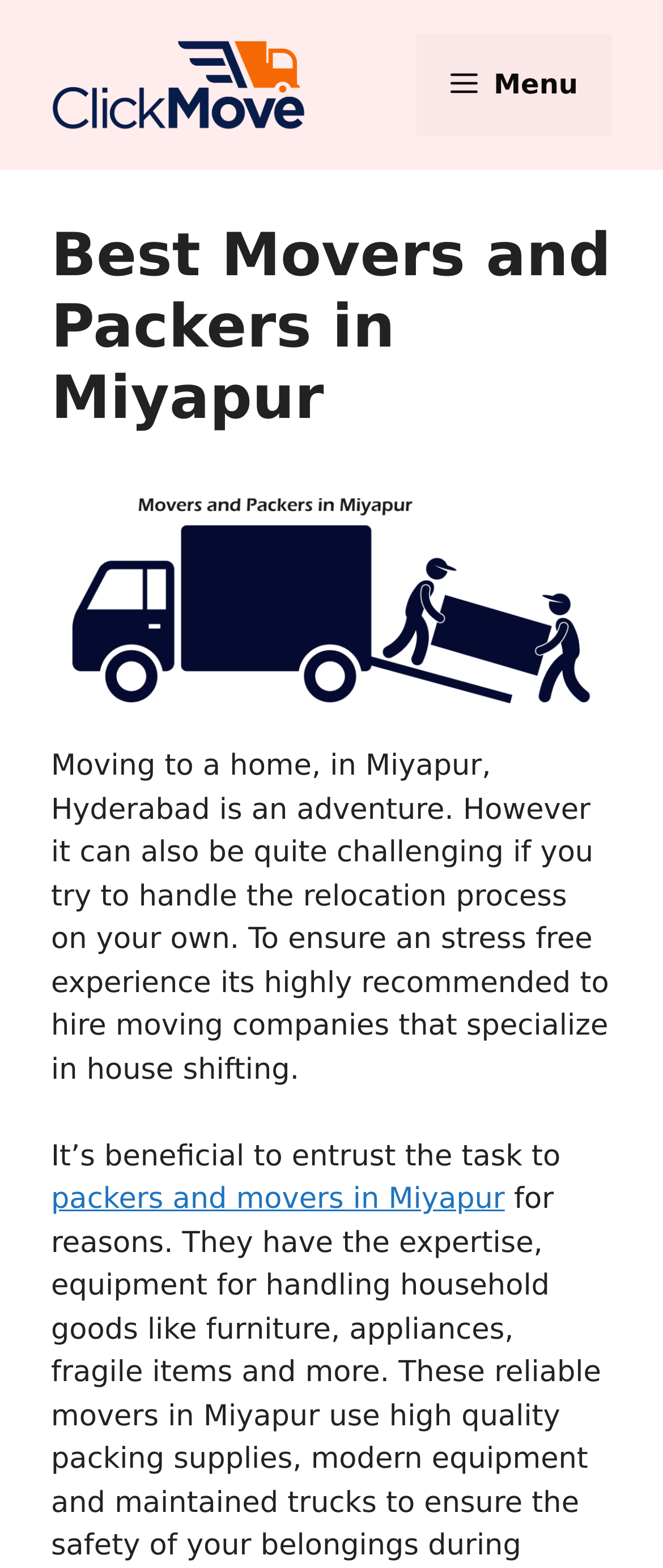Please answer the following question using a single word or phrase: 
What is recommended to entrust to packers and movers?

The task